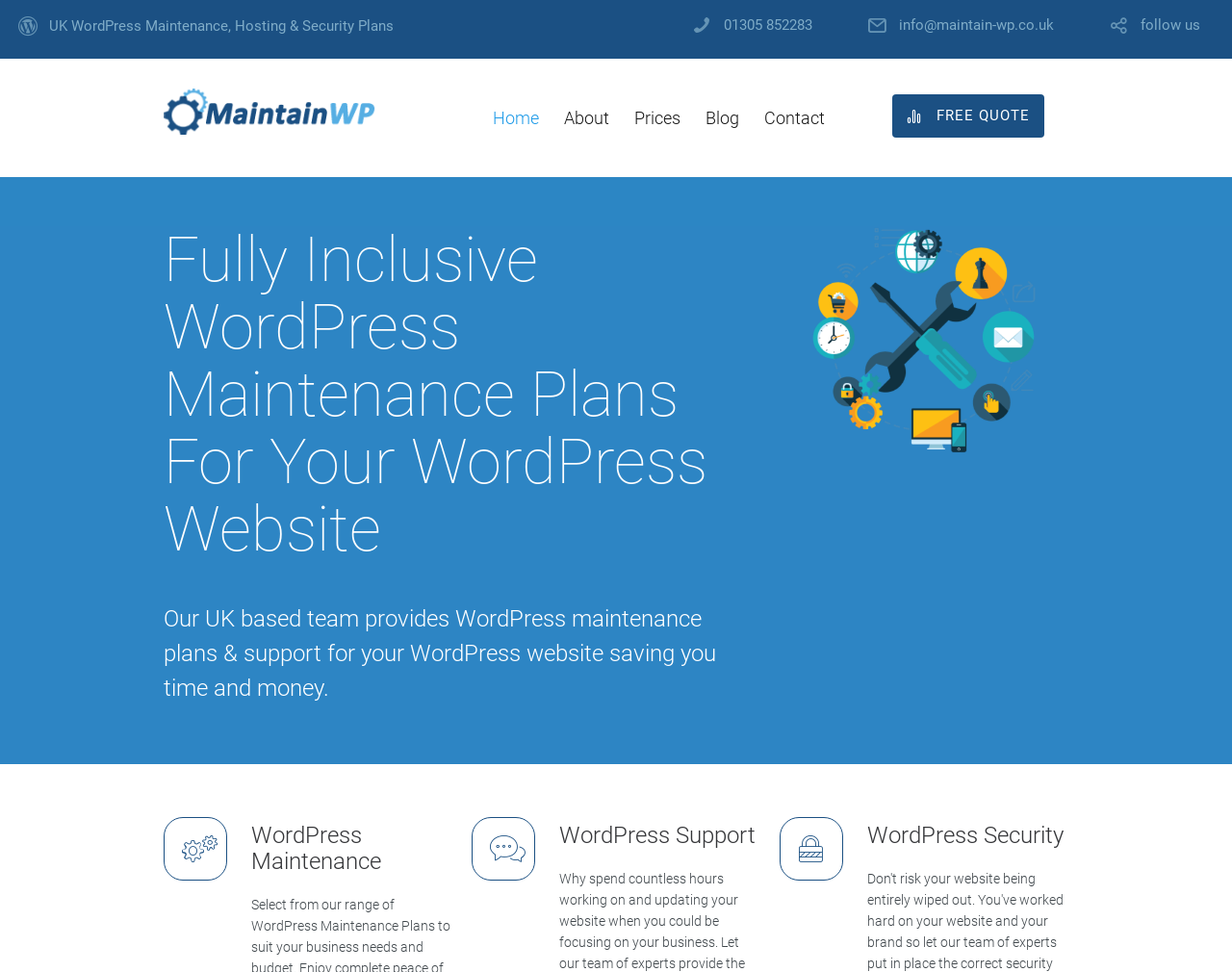Respond to the question with just a single word or phrase: 
What is the phone number on the top?

01305 852283